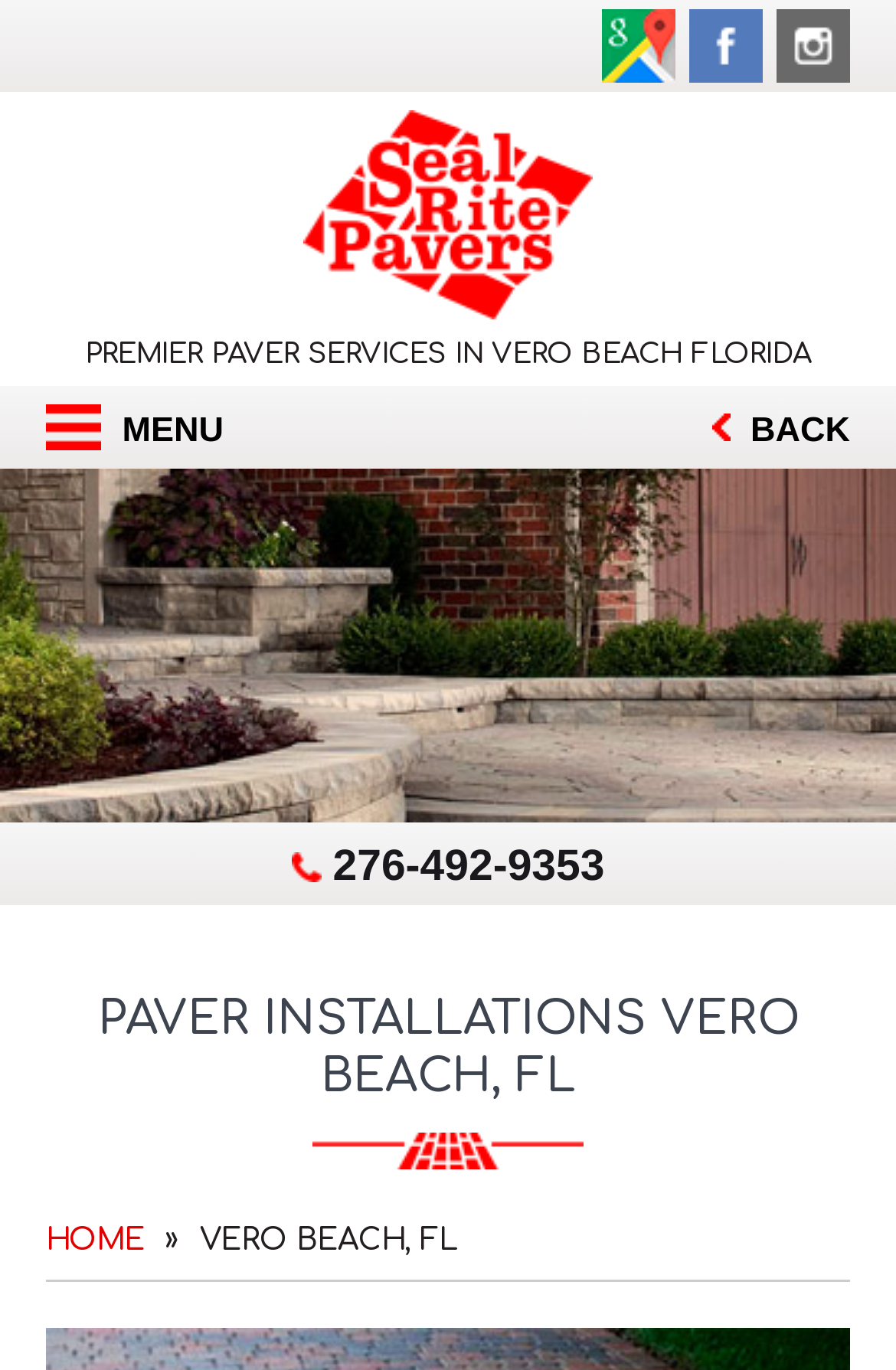Explain the webpage in detail.

The webpage is about Paver Installations by Seal Rite Pavers, serving the greater Vero Beach, FL area. At the top right corner, there are three social media links: GBM, Facebook, and Instagram, each accompanied by its respective icon. Below these links, there is a prominent link to Seal Rite Pavers, Inc. with its logo.

The main heading "PREMIER PAVER SERVICES IN VERO BEACH FLORIDA" is centered at the top of the page. On the top left, there is a menu button labeled "Show Menu" with an icon, and on the top right, there is a "Back" button with an icon.

In the middle of the page, there is a phone number "276-492-9353" displayed prominently. Below this, there is a table layout containing a heading "PAVER INSTALLATIONS VERO BEACH, FL". At the bottom of the page, there is a link to the "HOME" page.

Overall, the webpage has a simple and organized structure, with clear headings and concise text, making it easy to navigate and find information about Seal Rite Pavers' services.